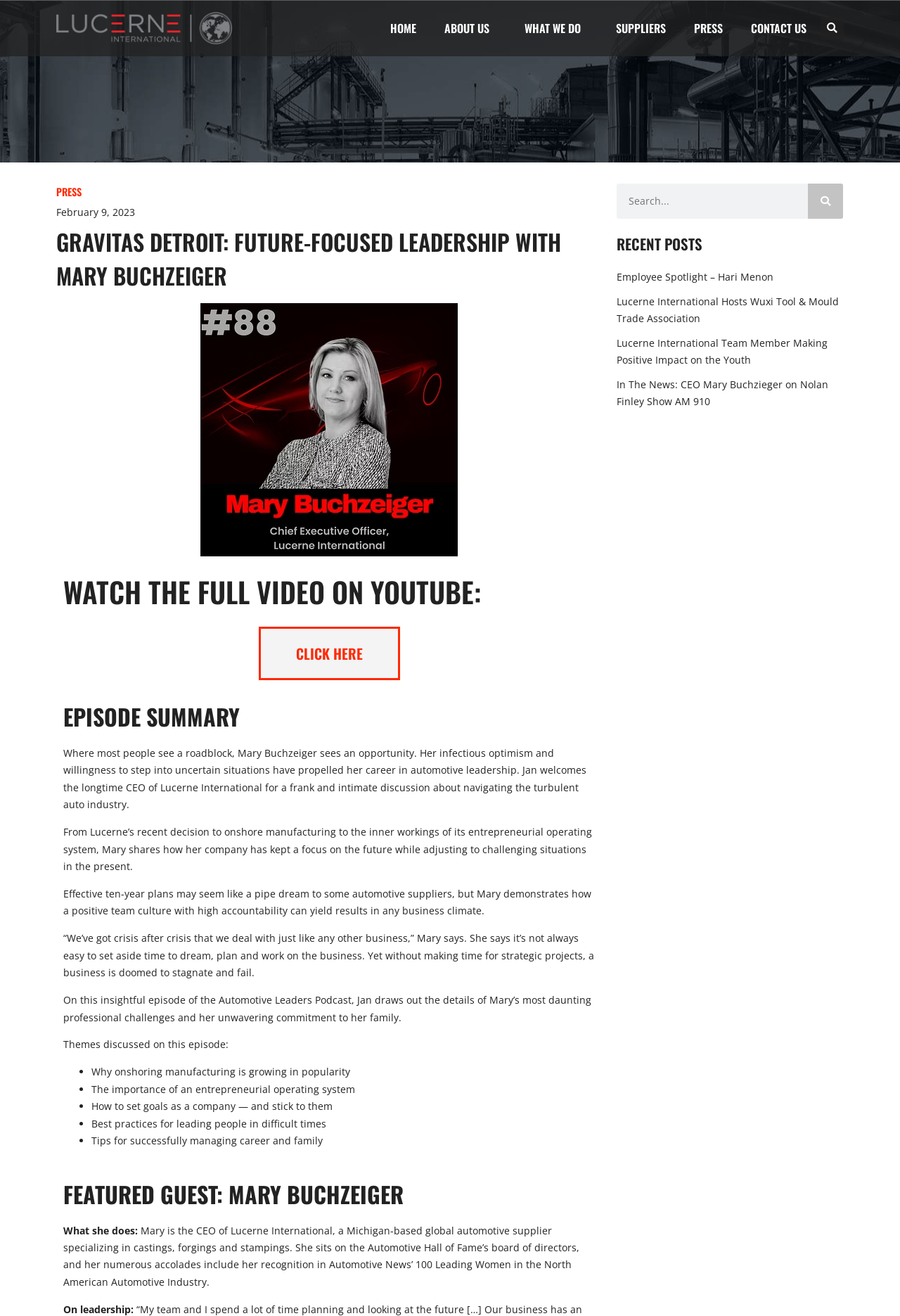Identify the bounding box coordinates of the area that should be clicked in order to complete the given instruction: "Select English language". The bounding box coordinates should be four float numbers between 0 and 1, i.e., [left, top, right, bottom].

None